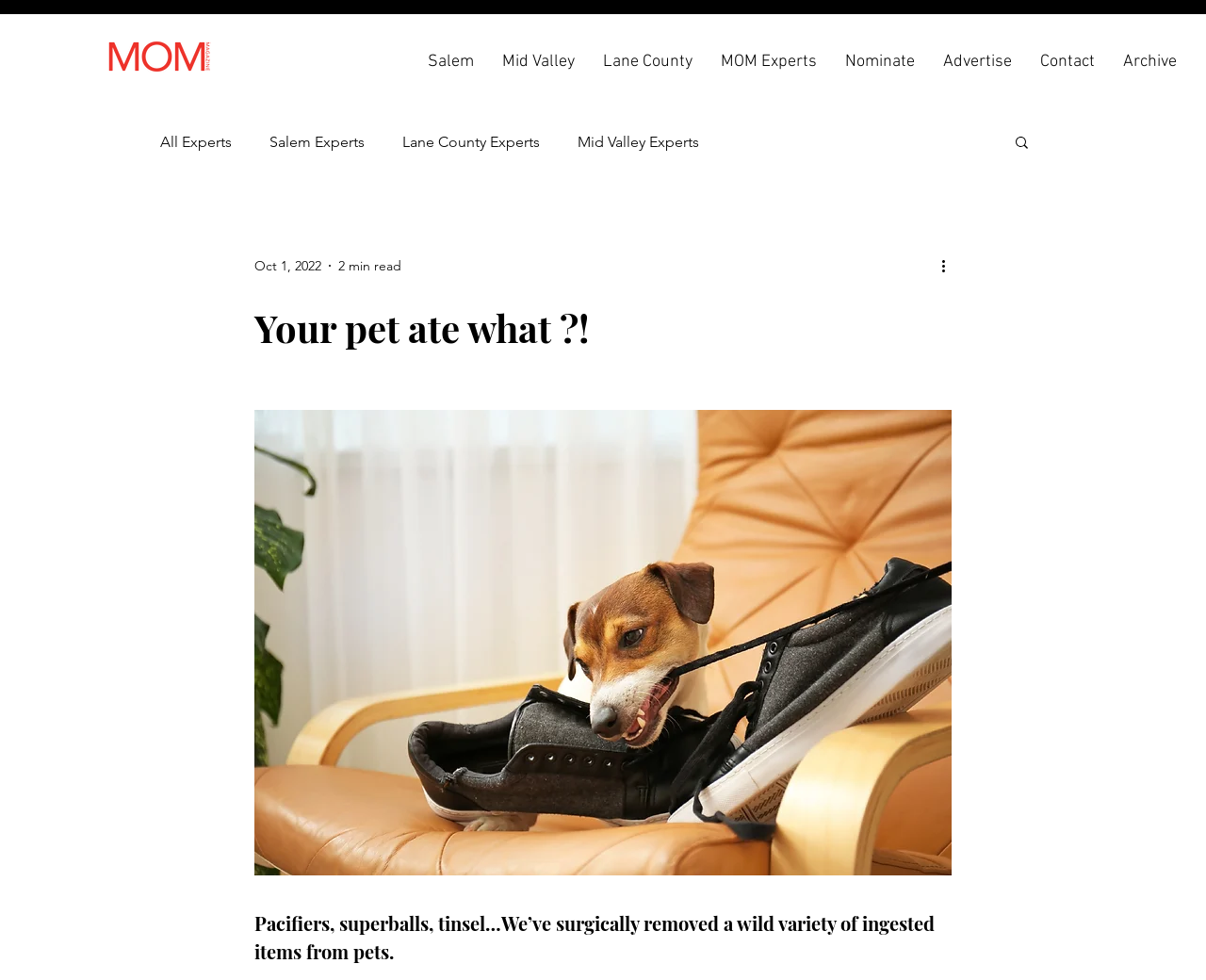Give an in-depth explanation of the webpage layout and content.

The webpage appears to be a blog or article page, with a focus on a specific topic related to pets. At the top left corner, there is a logo image with a link to the website's homepage. Below the logo, there is a navigation menu with links to different sections of the website, including "Salem", "Mid Valley", "Lane County", "MOM Experts", "Nominate", "Advertise", "Contact", and "Archive".

To the right of the navigation menu, there is another navigation section labeled "blog" with links to different categories of experts, including "All Experts", "Salem Experts", "Lane County Experts", and "Mid Valley Experts". Below this section, there is a search button with a magnifying glass icon.

The main content of the page is divided into two sections. The top section has a date "Oct 1, 2022" and a reading time "2 min read" on the left side, and a "More actions" button on the right side. Below this section, there is a heading that reads "Your pet ate what?!" in a larger font size.

The main article content starts below the heading, with a title that reads "Pacifiers, superballs, tinsel…We’ve surgically removed a wild variety of ingested items from pets." The article text is not explicitly mentioned in the accessibility tree, but it likely continues below the title. There is also a button with no text label at the bottom of the page, which may be a "Read more" or "Continue reading" button.